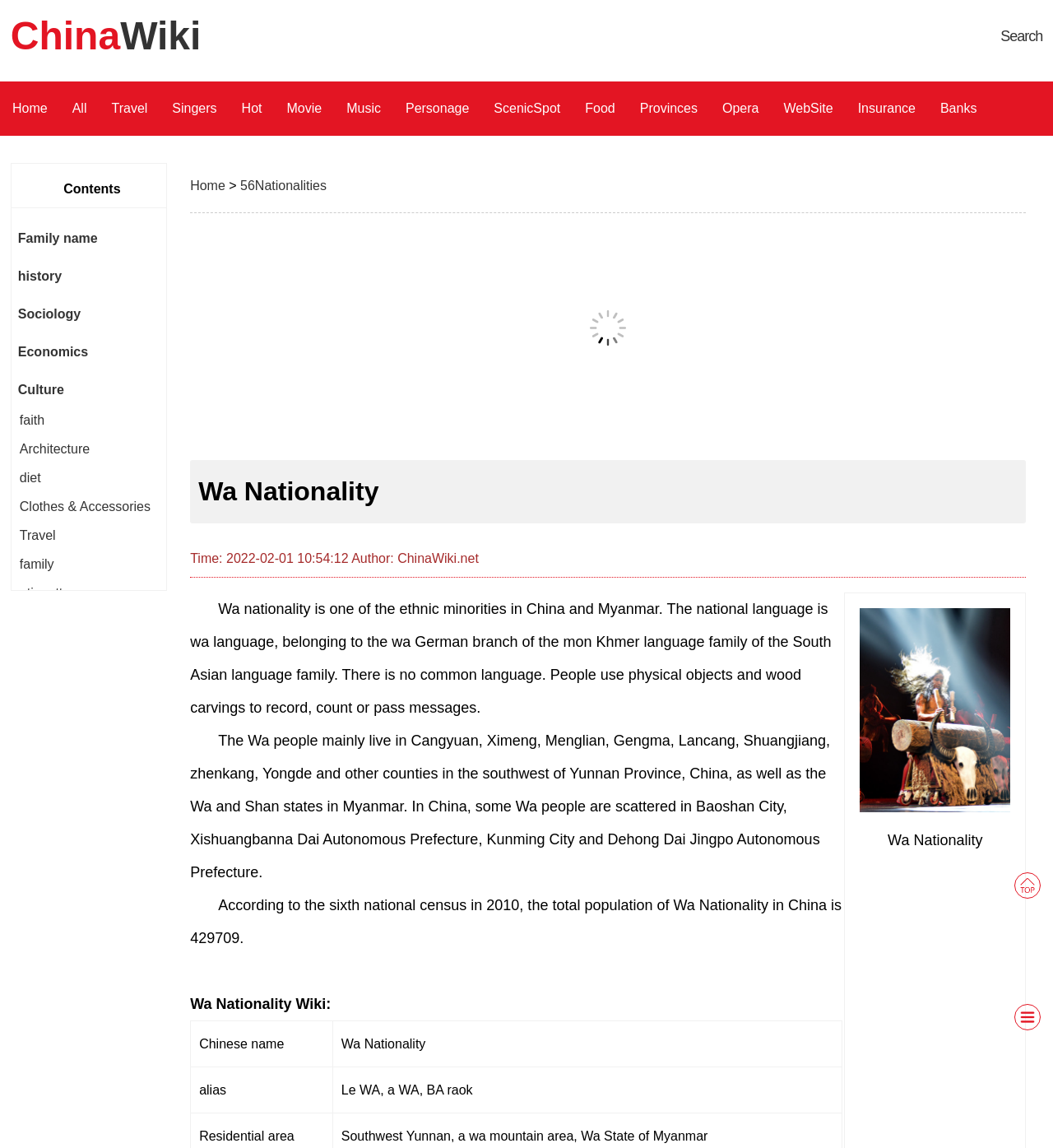Where do the Wa people mainly live?
Using the image, provide a concise answer in one word or a short phrase.

Yunnan Province, China and Wa and Shan states in Myanmar